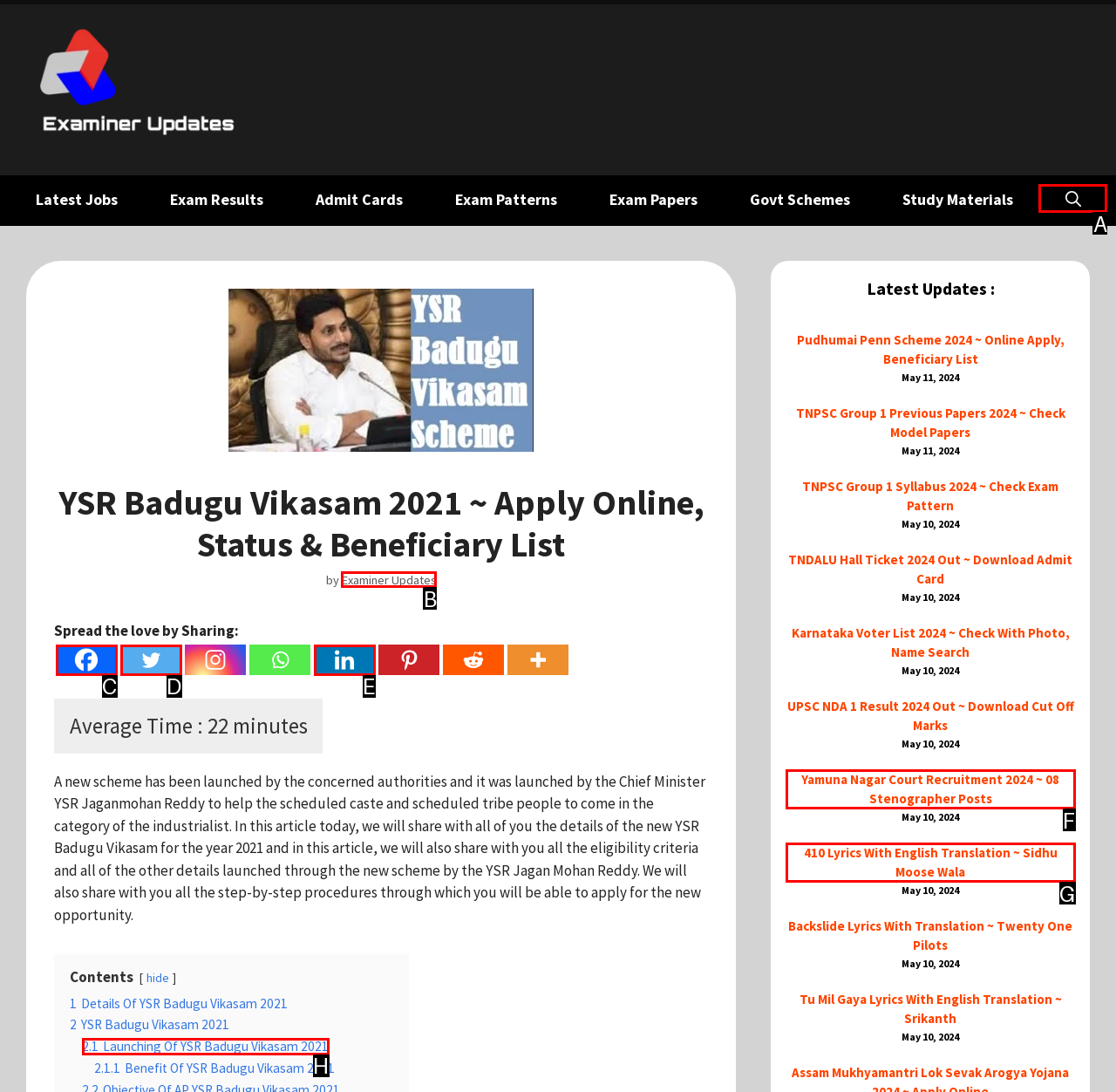Select the HTML element that fits the following description: aria-label="Open Search Bar"
Provide the letter of the matching option.

A